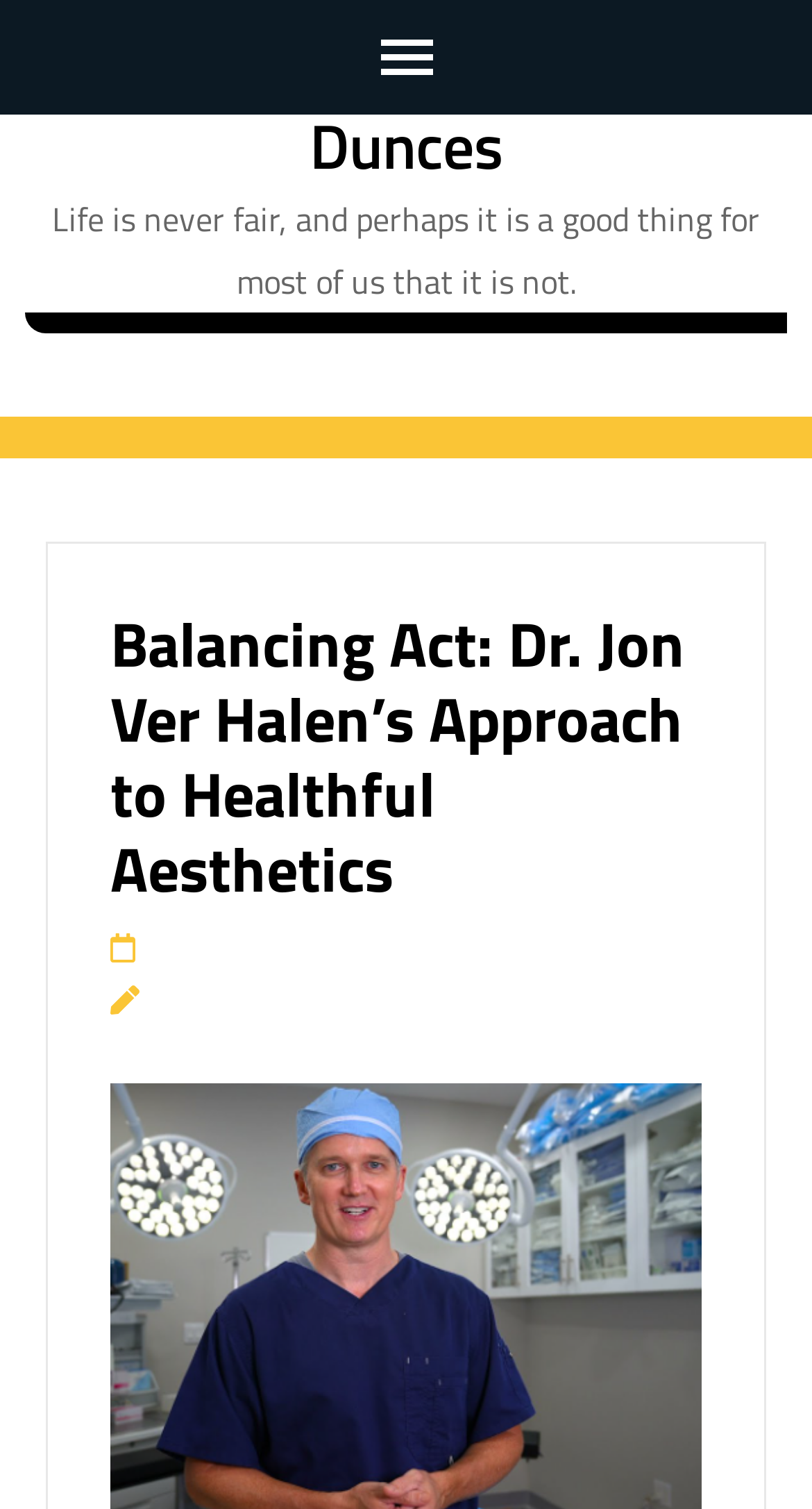Please provide the bounding box coordinate of the region that matches the element description: Dunces. Coordinates should be in the format (top-left x, top-left y, bottom-right x, bottom-right y) and all values should be between 0 and 1.

[0.381, 0.065, 0.619, 0.128]